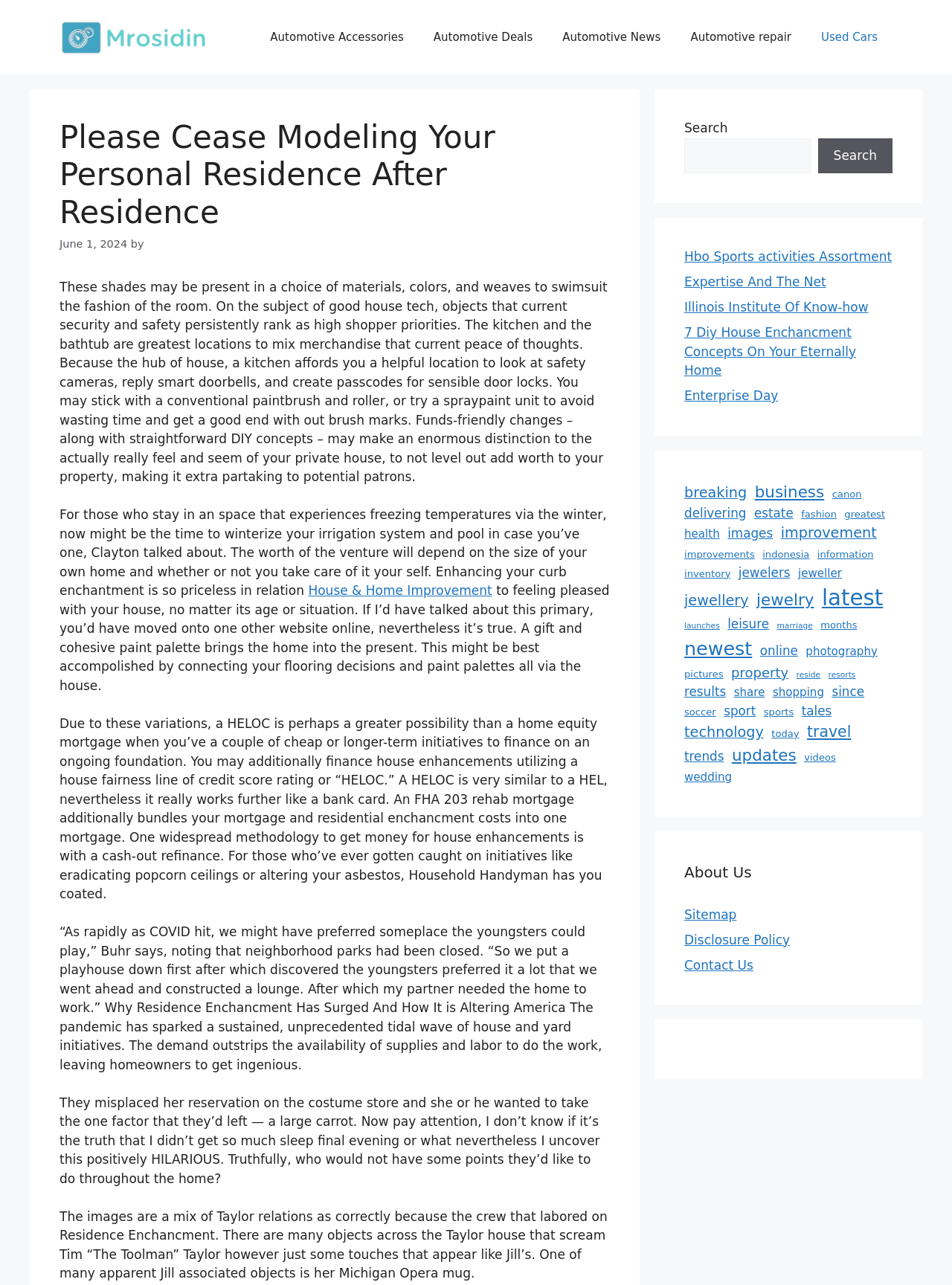How many images are present on the webpage?
Using the image, answer in one word or phrase.

1